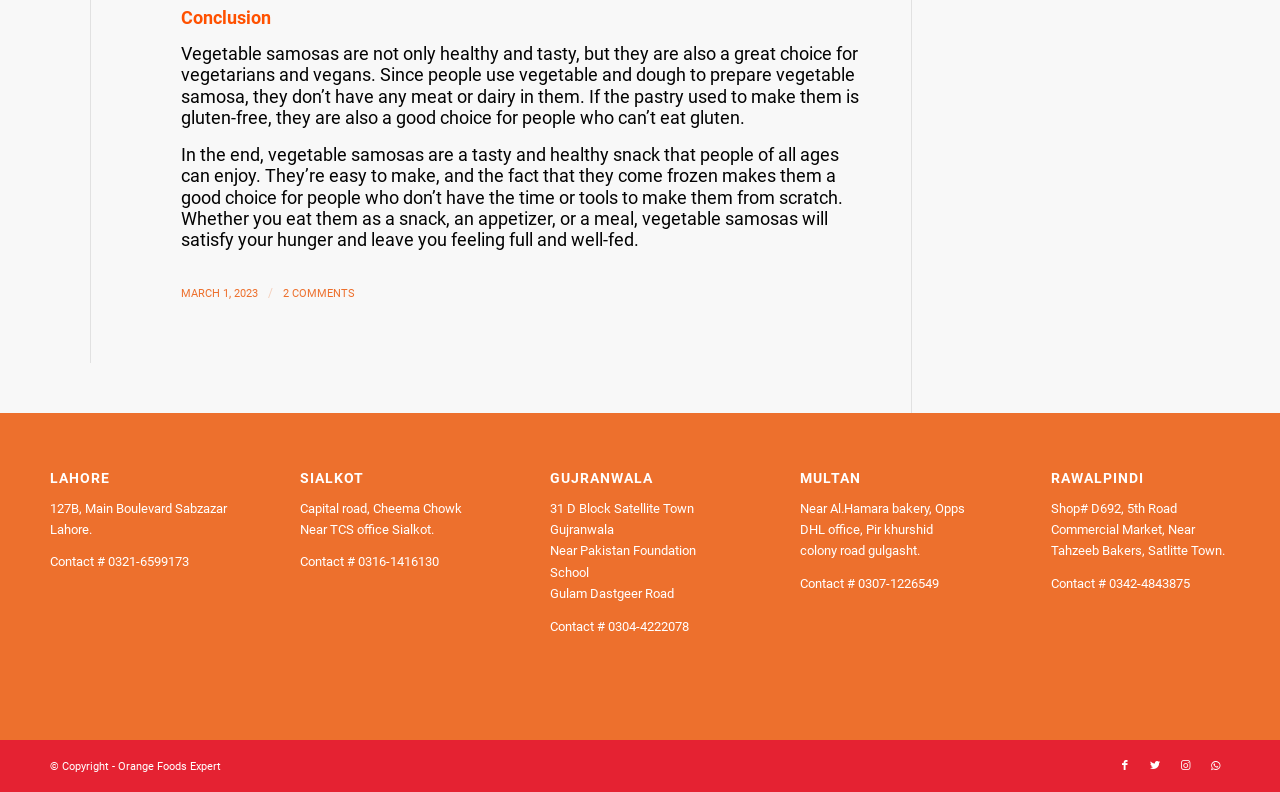What social media platforms are linked on the webpage?
Provide a one-word or short-phrase answer based on the image.

Facebook, Twitter, Instagram, WhatsApp